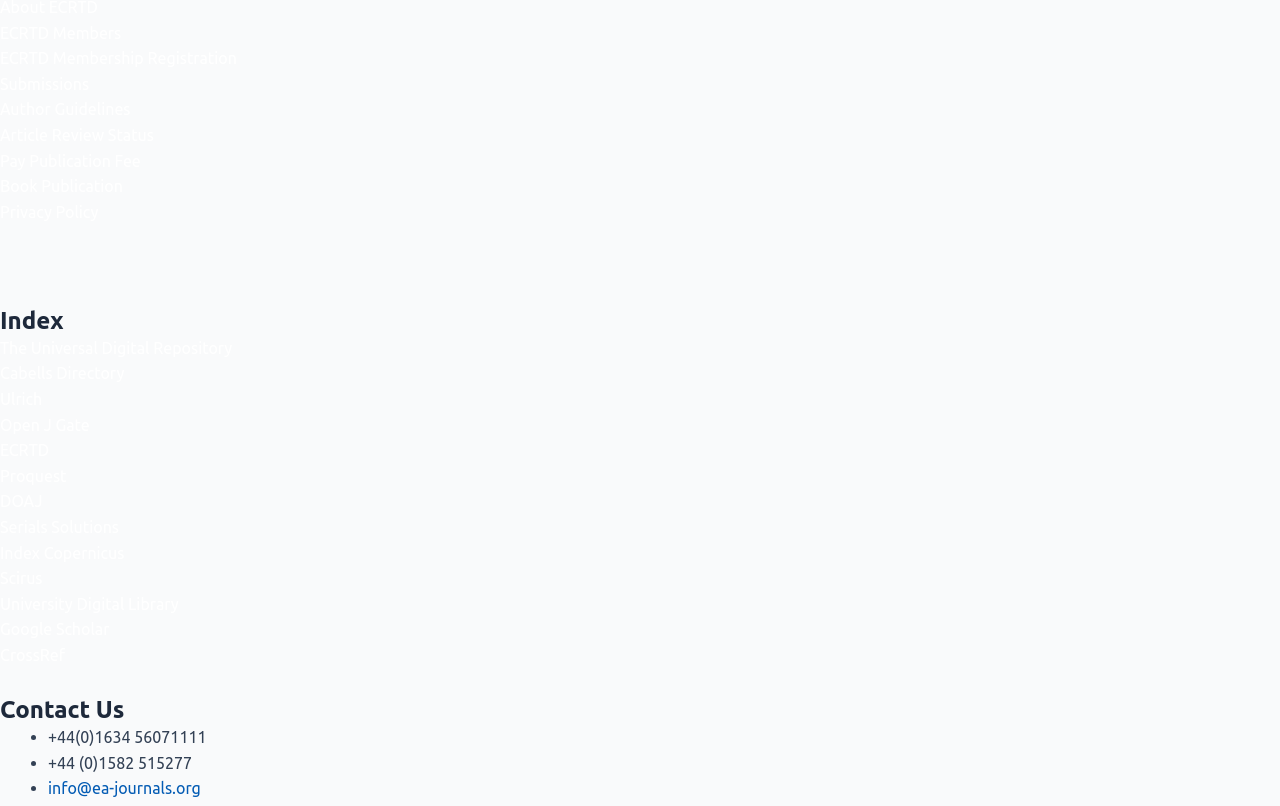Please identify the coordinates of the bounding box for the clickable region that will accomplish this instruction: "Contact us via email".

[0.038, 0.967, 0.157, 0.989]